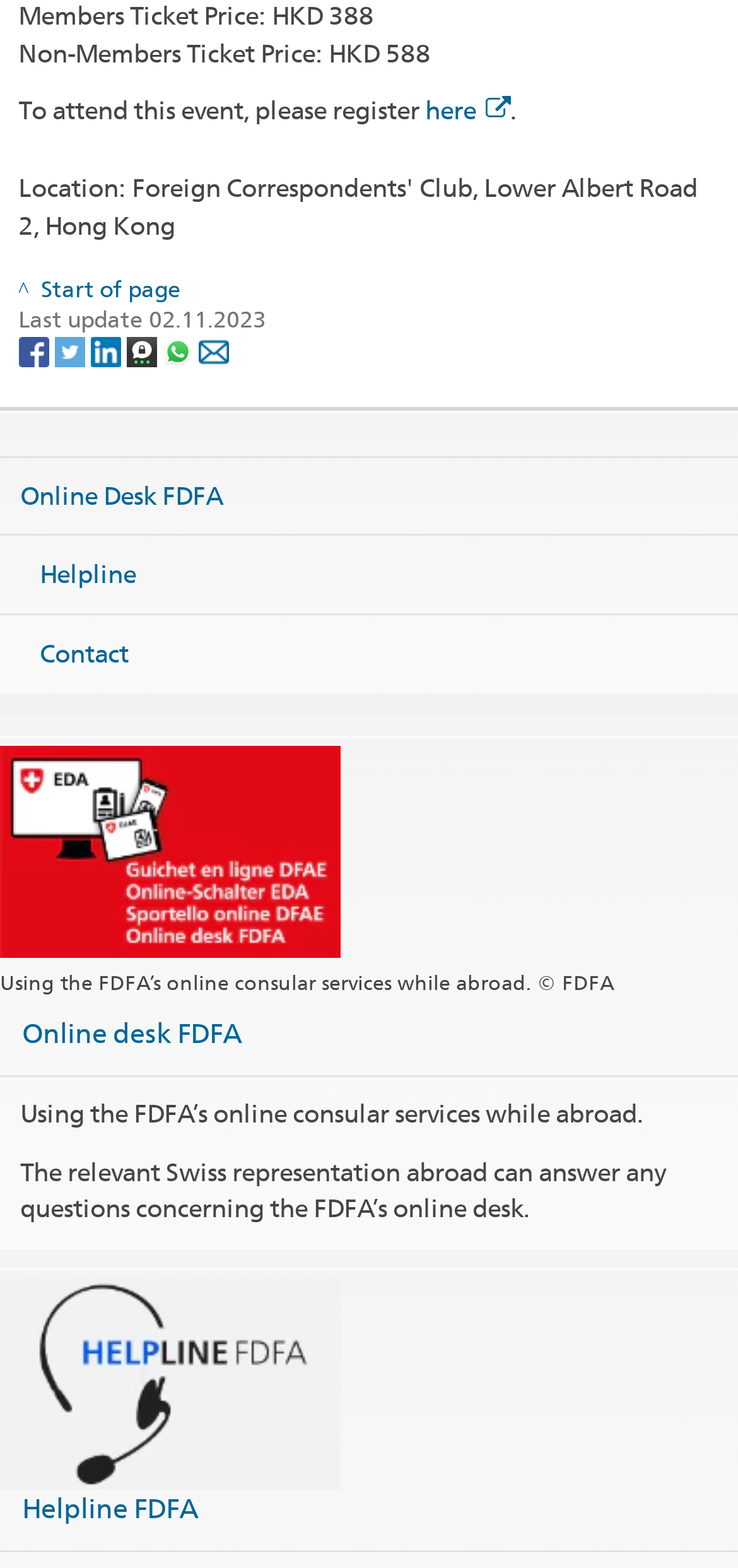What is the last update date?
Refer to the image and provide a detailed answer to the question.

The last update date is mentioned in the static text 'Last update 2.11.2023' at the top of the webpage.